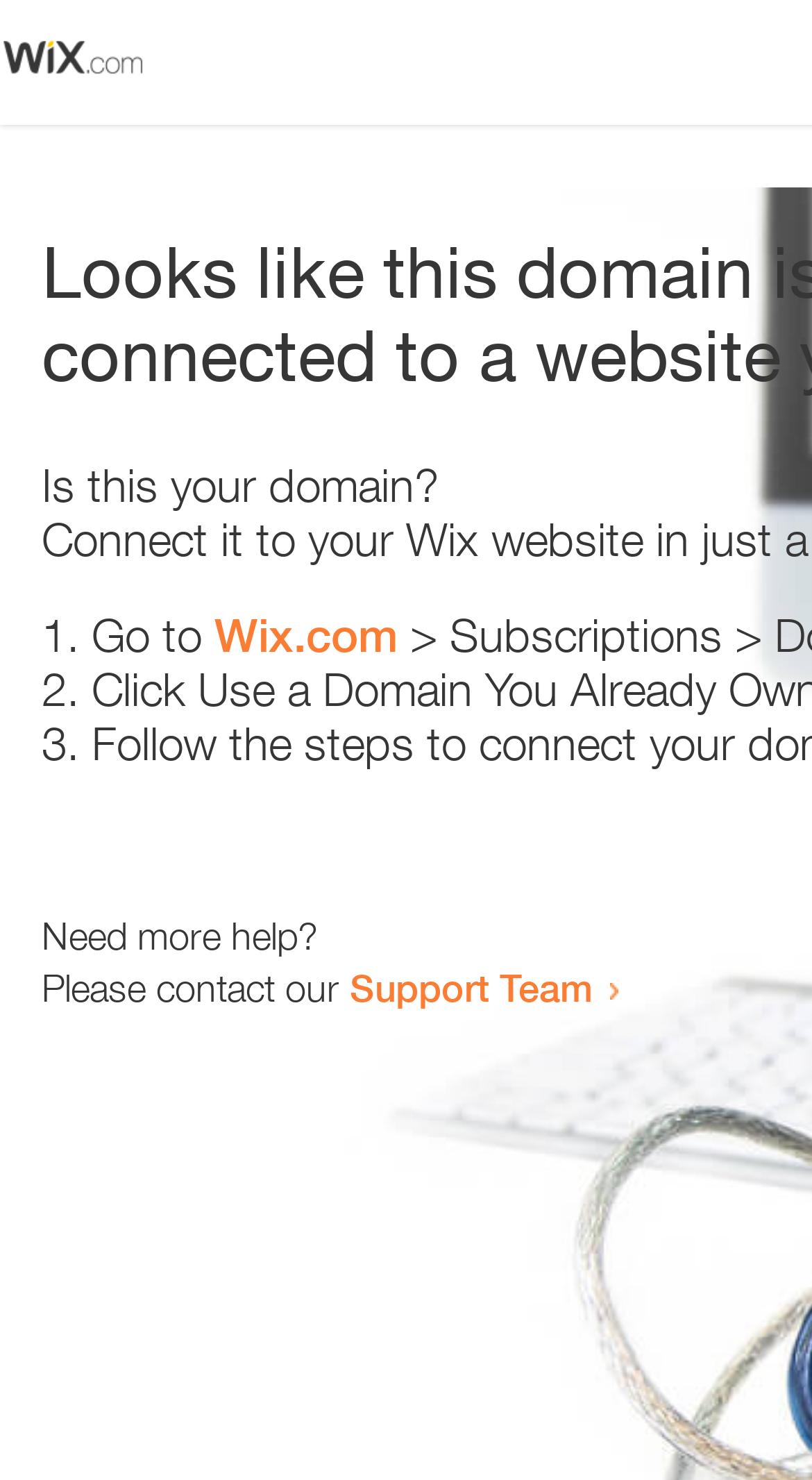Give a one-word or short phrase answer to this question: 
What is the purpose of the webpage?

Domain resolution